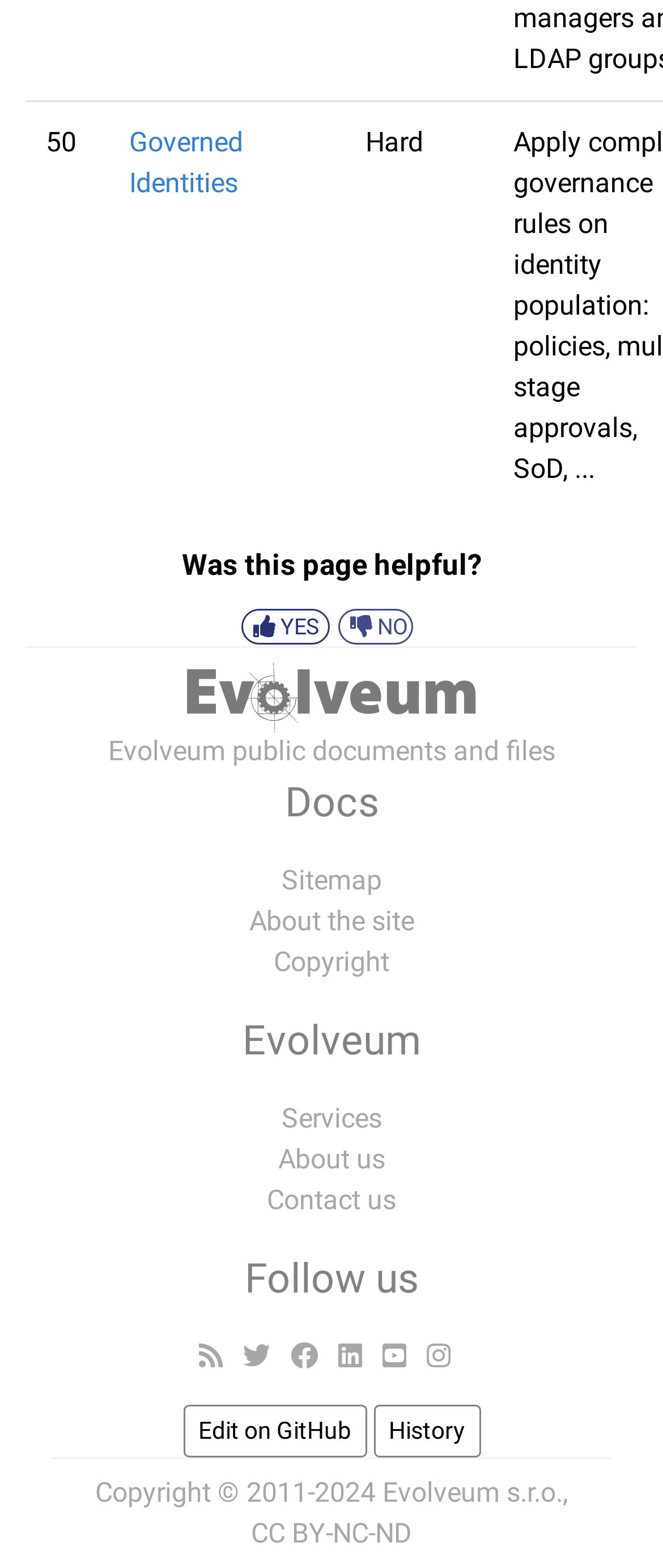Find the bounding box coordinates of the element I should click to carry out the following instruction: "Click on Governed Identities".

[0.195, 0.08, 0.367, 0.127]